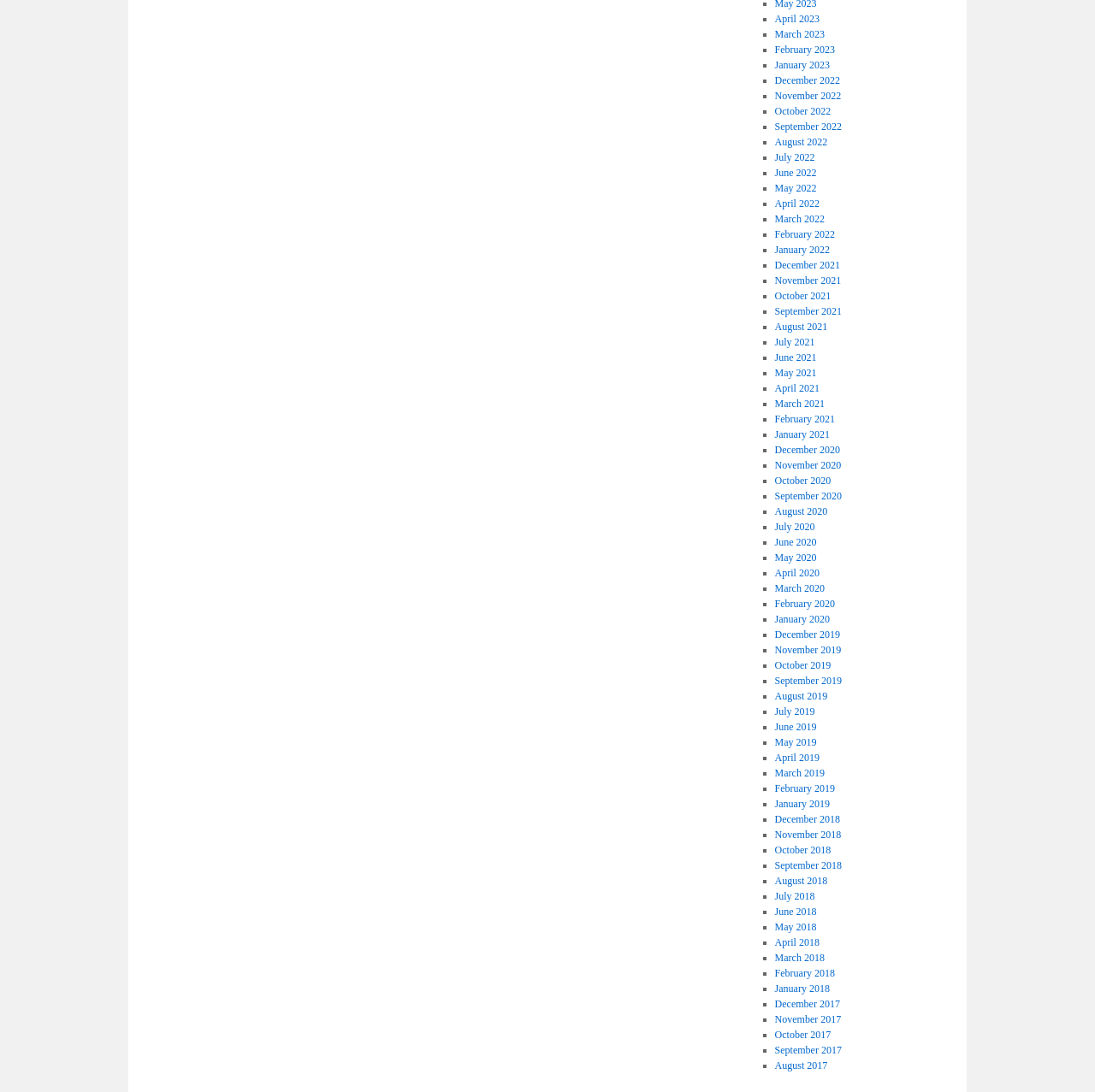Identify the bounding box coordinates of the part that should be clicked to carry out this instruction: "Open January 2021".

[0.707, 0.392, 0.758, 0.403]